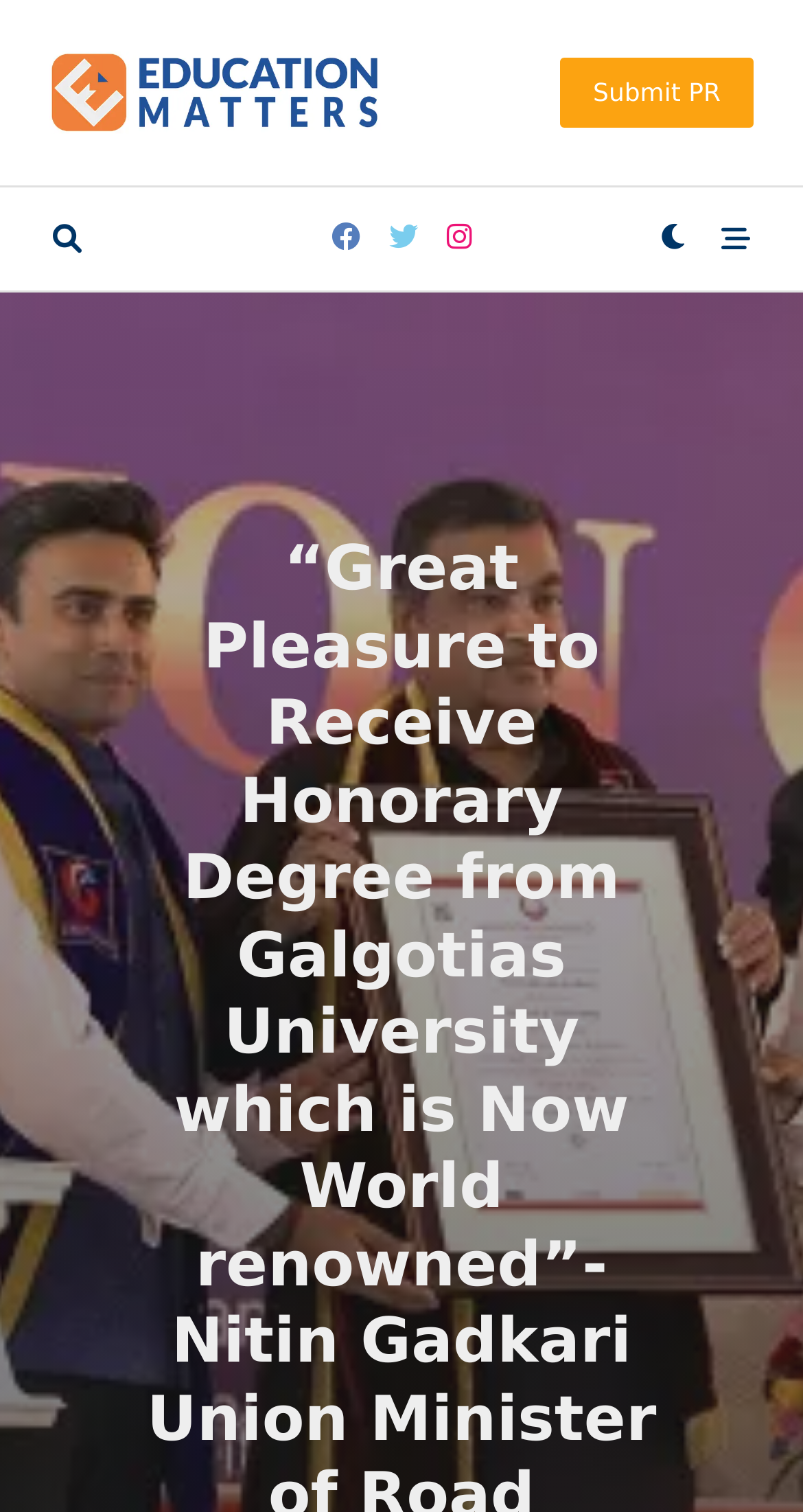How many social media links are there?
Using the screenshot, give a one-word or short phrase answer.

4